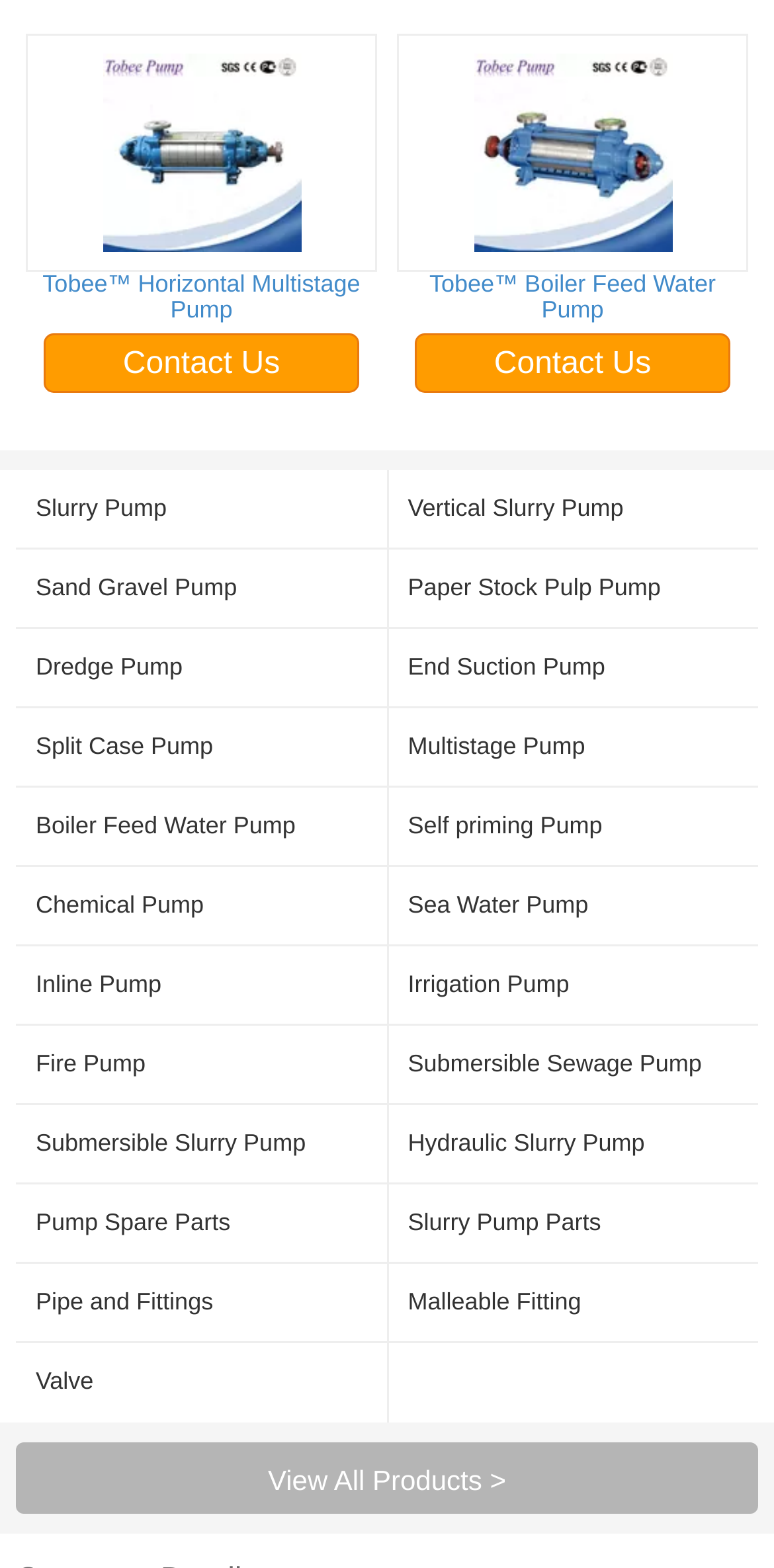Please provide a brief answer to the following inquiry using a single word or phrase:
What is the name of the pump in the second row of the table?

Slurry Pump